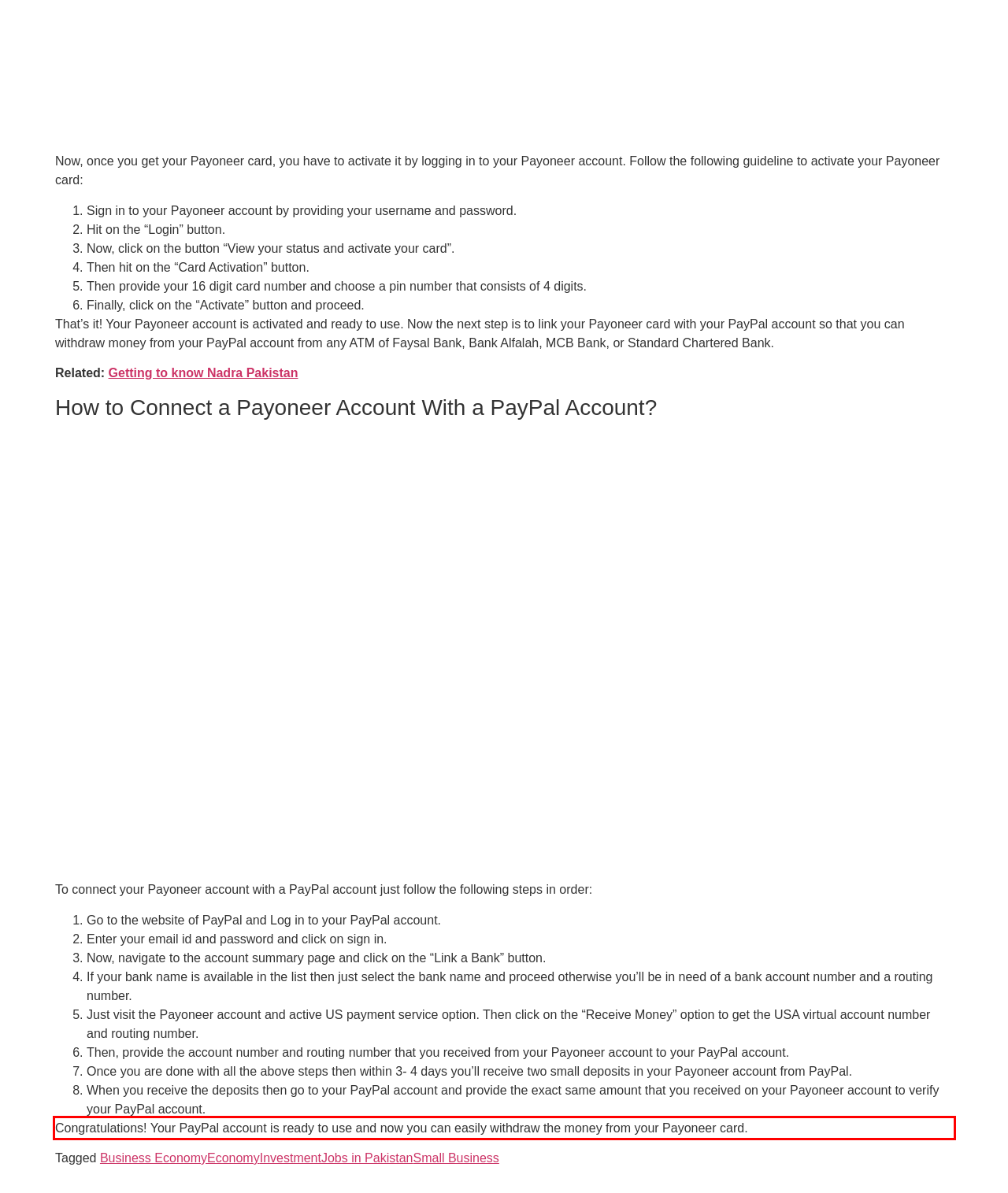You are presented with a screenshot containing a red rectangle. Extract the text found inside this red bounding box.

Congratulations! Your PayPal account is ready to use and now you can easily withdraw the money from your Payoneer card.